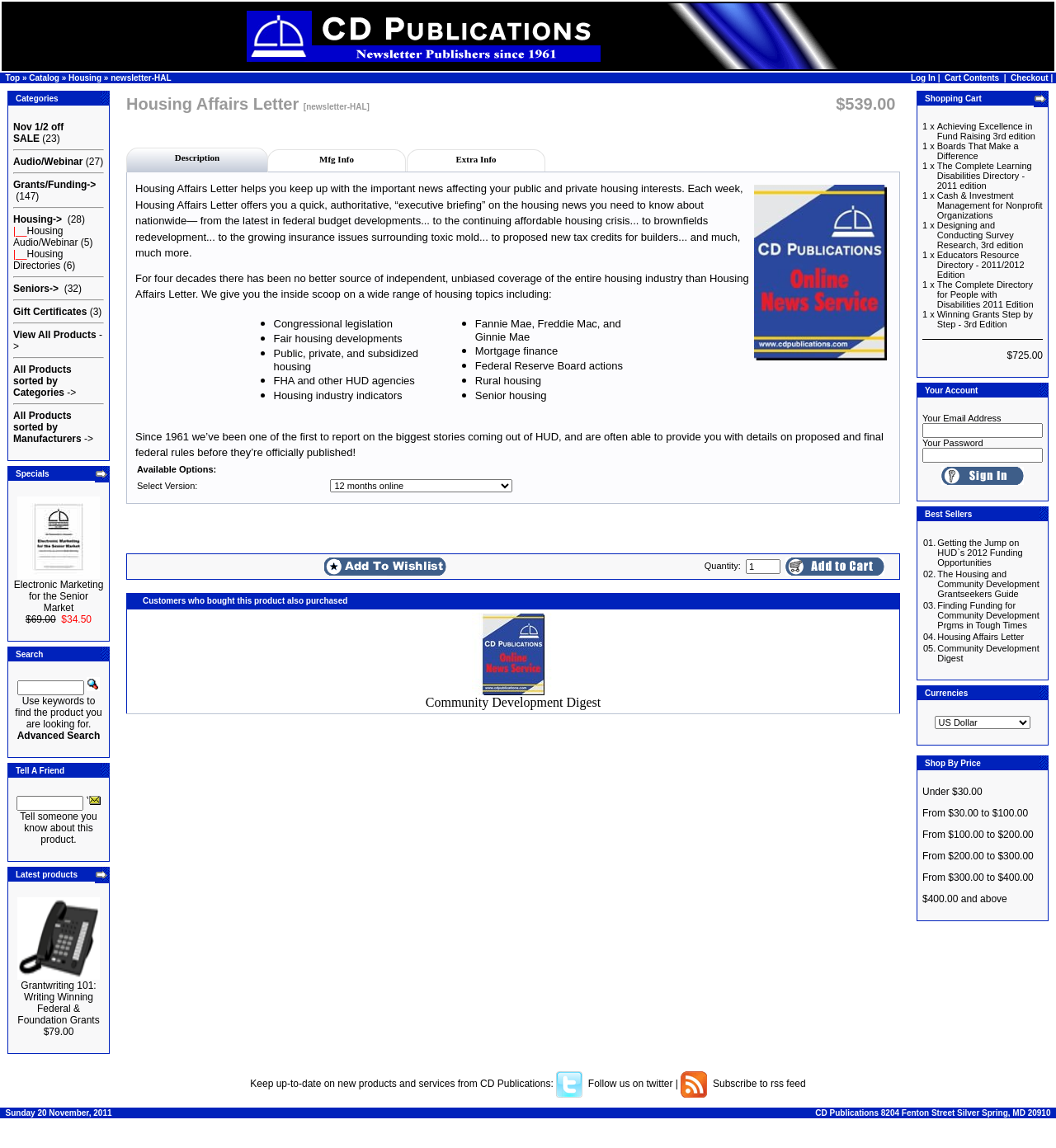Utilize the information from the image to answer the question in detail:
How many categories are listed on the webpage?

The categories listed on the webpage are Nov 1/2 off SALE, Audio/Webinar, Grants/Funding, Housing, Seniors, Gift Certificates, View All Products, All Products sorted by Categories, and All Products sorted by Manufacturers. Therefore, there are 9 categories in total.